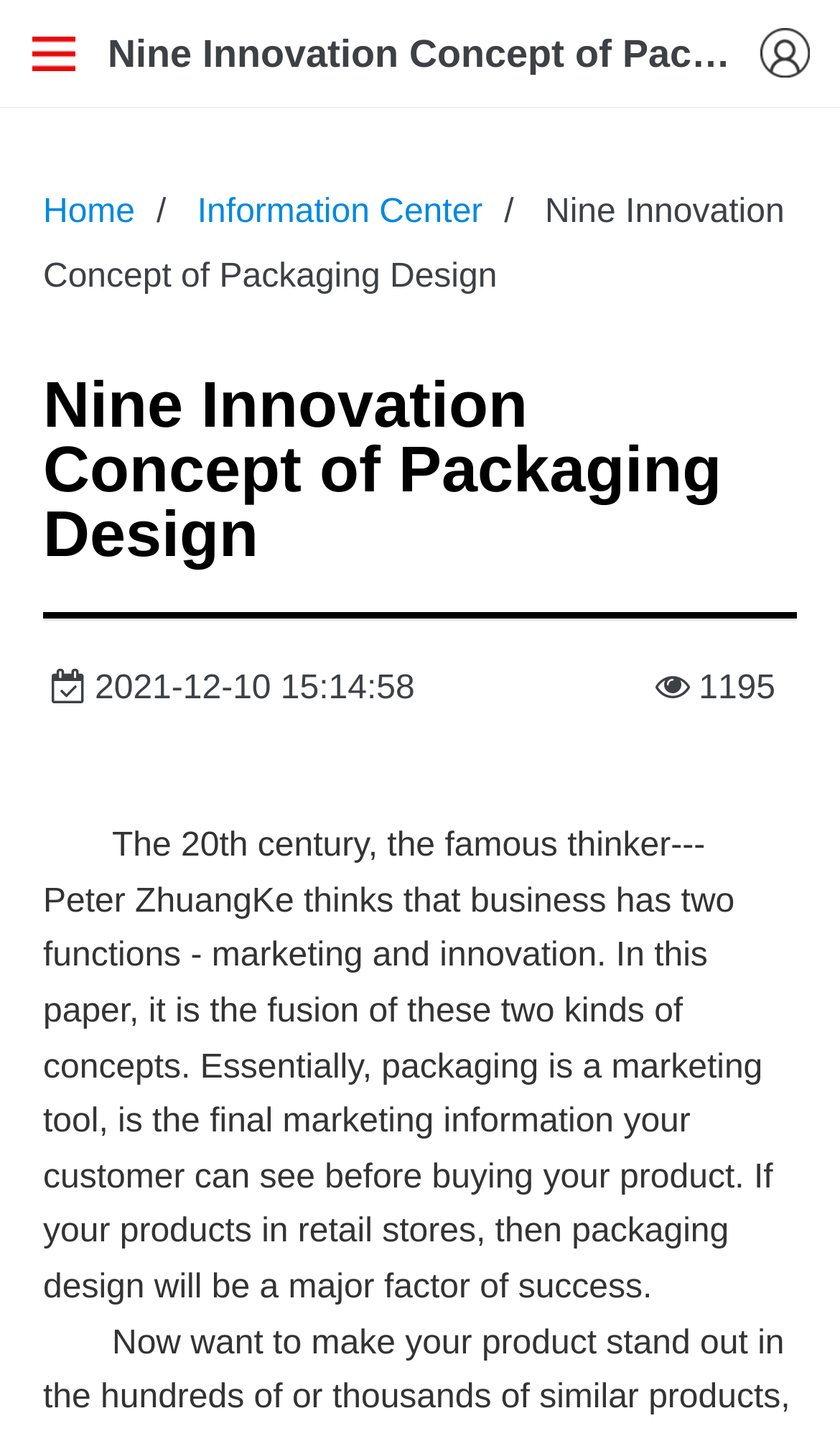Analyze and describe the webpage in a detailed narrative.

The webpage is about "Nine Innovation Concept of Packaging Design". At the top, there is a large heading with the same title, taking up most of the width. Below it, there is a navigation menu with three elements: a "Home" link on the left, a "/" separator in the middle, and an "Information Center" link on the right. 

Further down, there is another heading with the same title, "Nine Innovation Concept of Packaging Design", which is slightly smaller than the first one. Below this heading, there is a timestamp "2021-12-10 15:14:58" on the left, and a text "1195" on the right, which might indicate the number of views or comments.

The main content of the webpage is a paragraph of text that discusses the concept of packaging design, citing the famous thinker Peter ZhuangKe. The text explains that packaging is a marketing tool and a crucial factor in a product's success. This paragraph is positioned below the timestamp and view count, and takes up most of the width of the page.